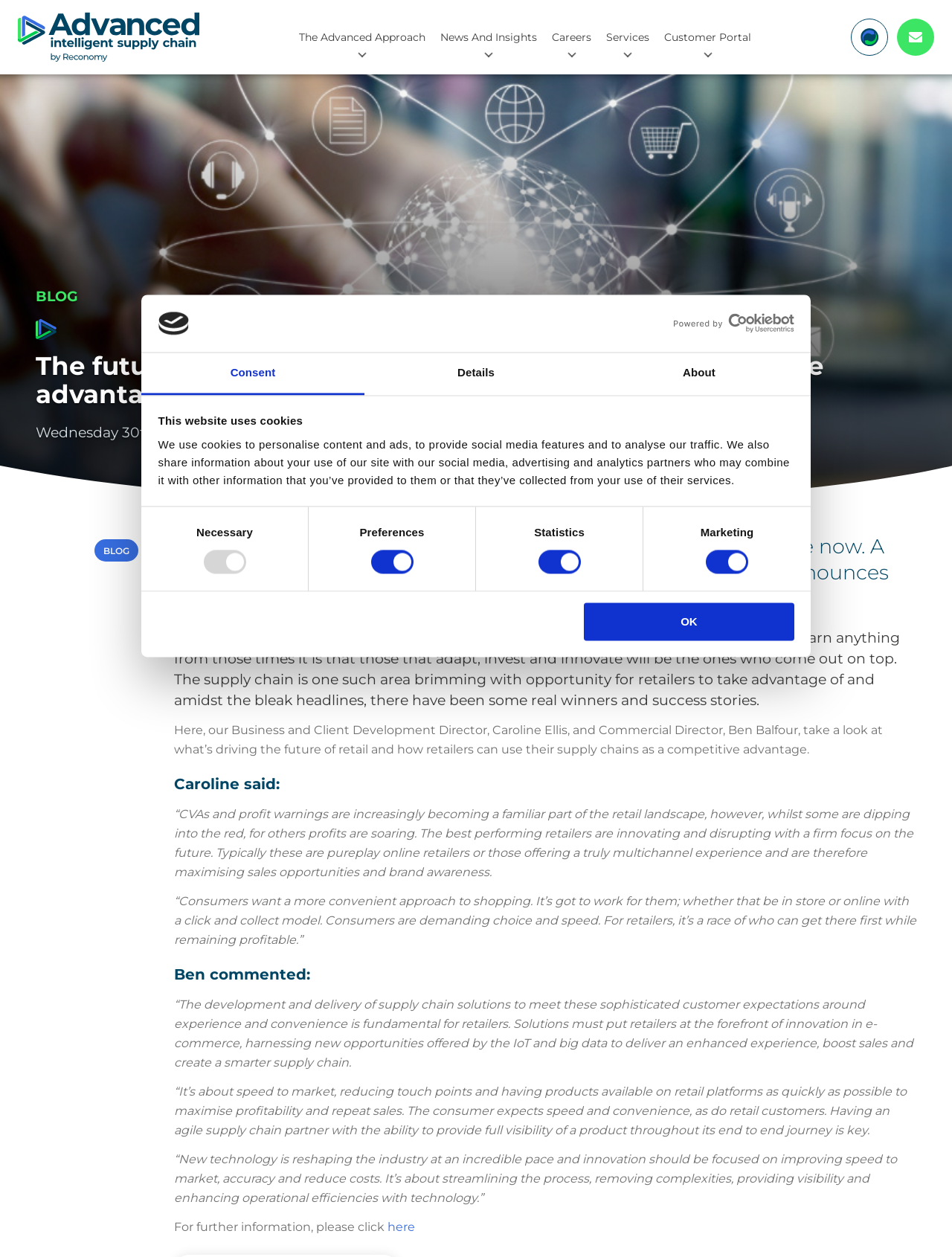Locate the bounding box coordinates of the area you need to click to fulfill this instruction: 'Click the OK button'. The coordinates must be in the form of four float numbers ranging from 0 to 1: [left, top, right, bottom].

[0.614, 0.479, 0.834, 0.509]